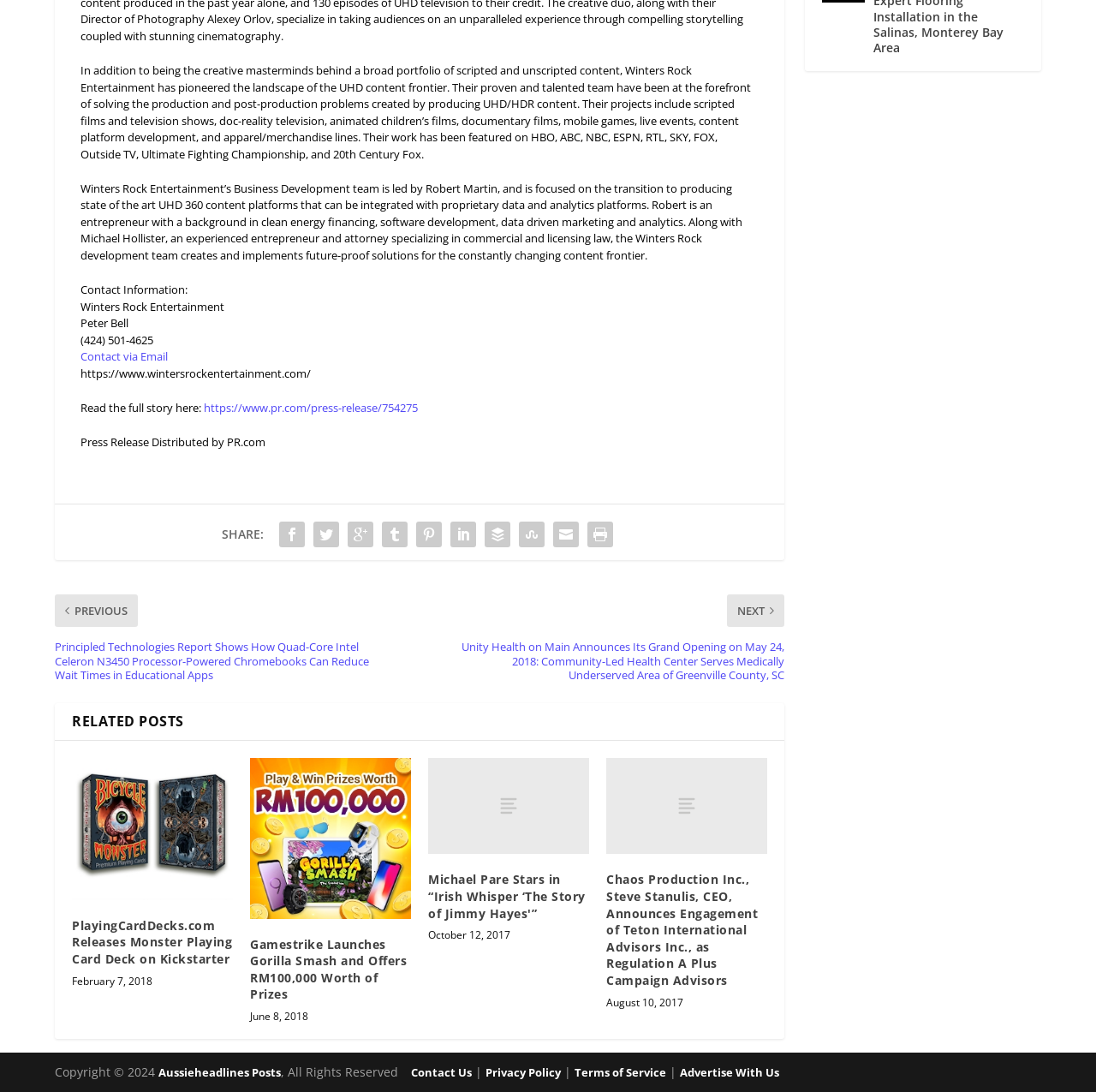Please identify the bounding box coordinates of the area that needs to be clicked to fulfill the following instruction: "Check 'Recent Posts'."

None